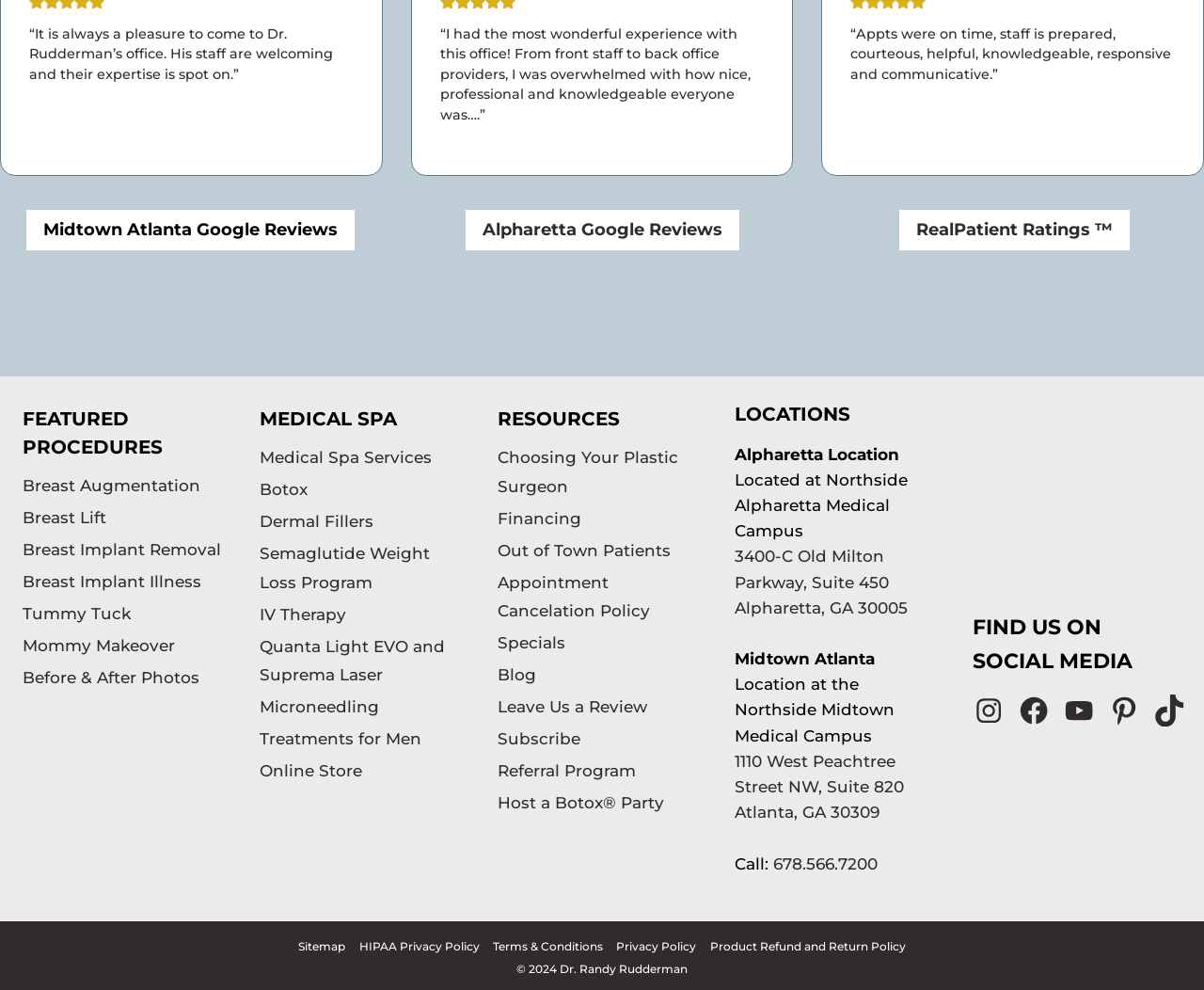Show the bounding box coordinates of the region that should be clicked to follow the instruction: "Get directions to Alpharetta location."

[0.61, 0.553, 0.754, 0.623]